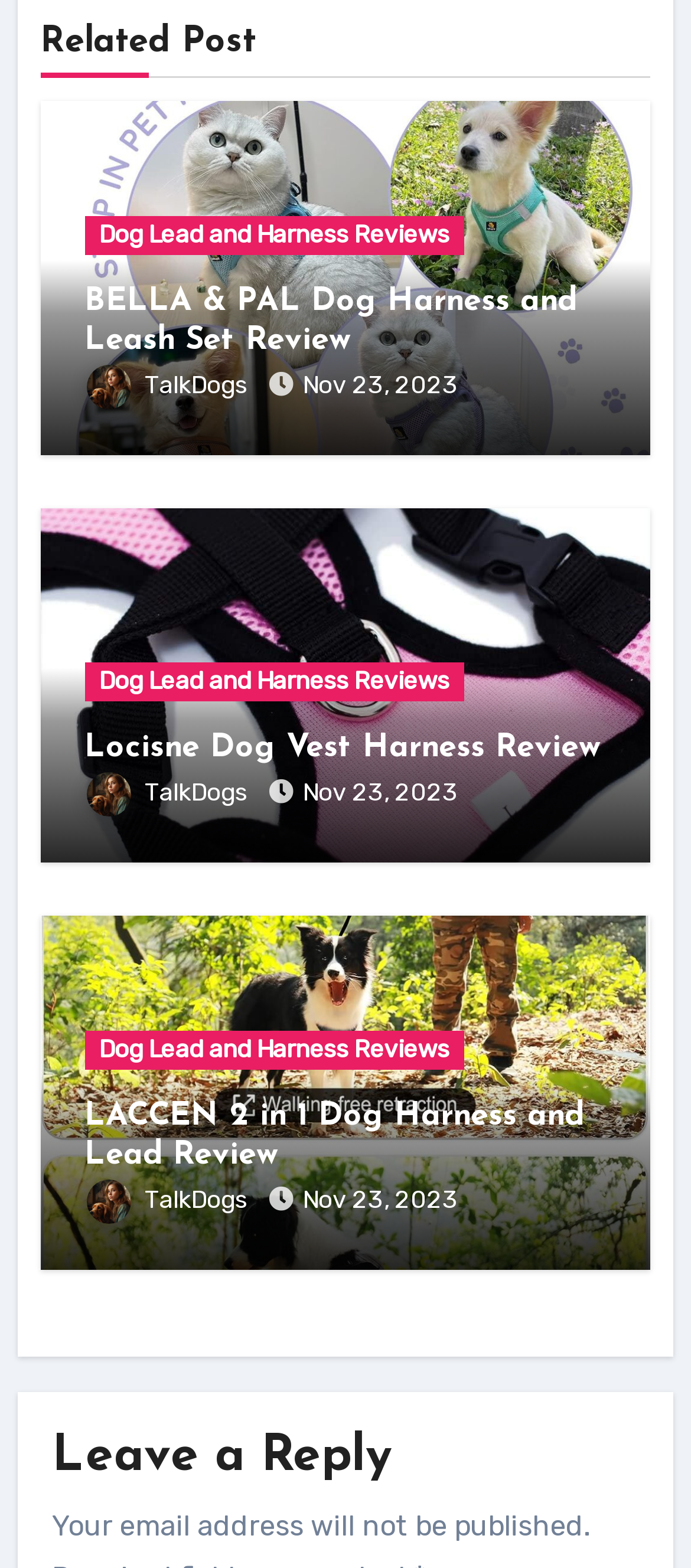Please determine the bounding box coordinates of the element to click on in order to accomplish the following task: "View company information". Ensure the coordinates are four float numbers ranging from 0 to 1, i.e., [left, top, right, bottom].

None